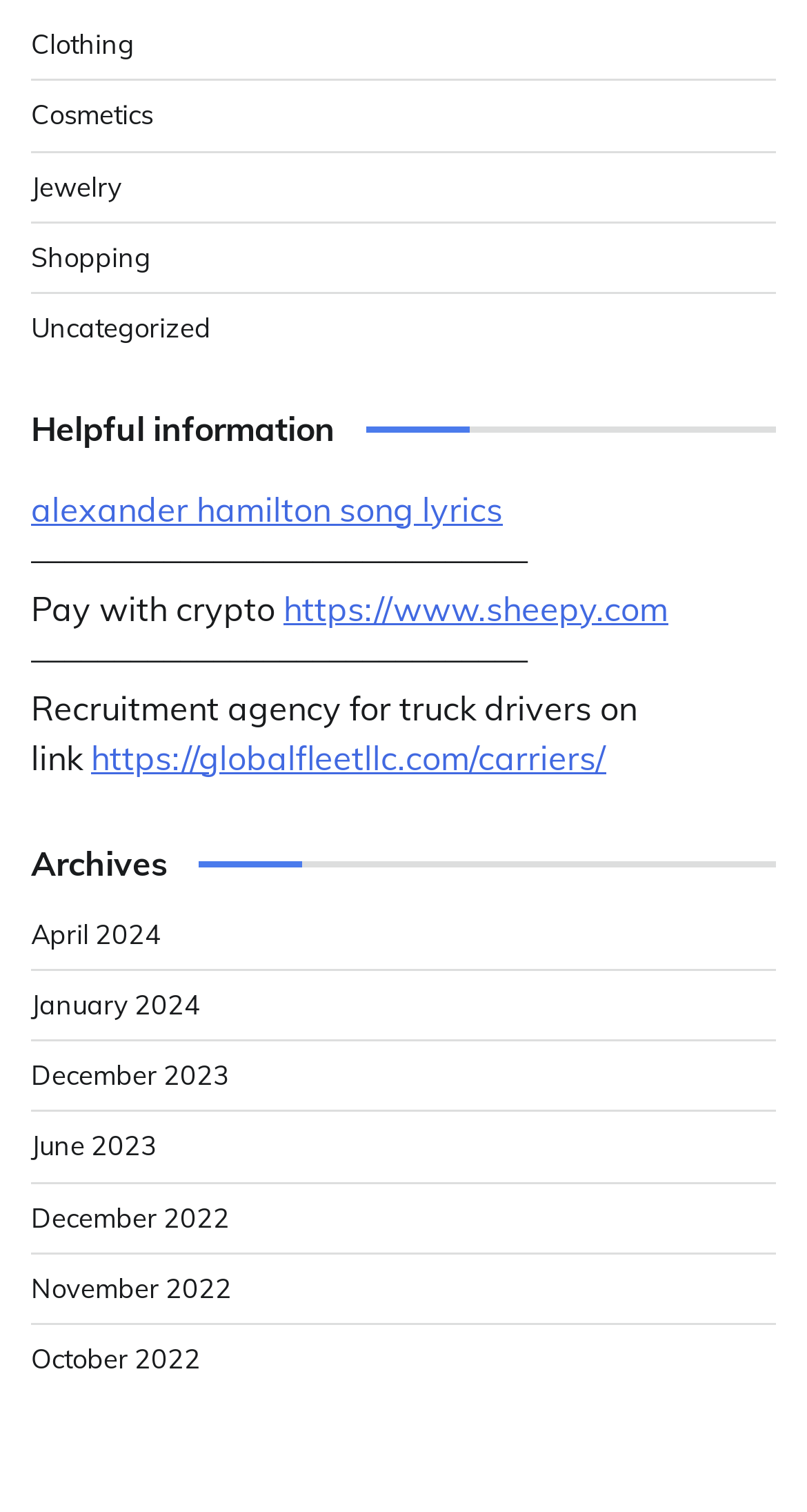Kindly respond to the following question with a single word or a brief phrase: 
What is the URL of the recruitment agency for truck drivers?

https://globalfleetllc.com/carriers/